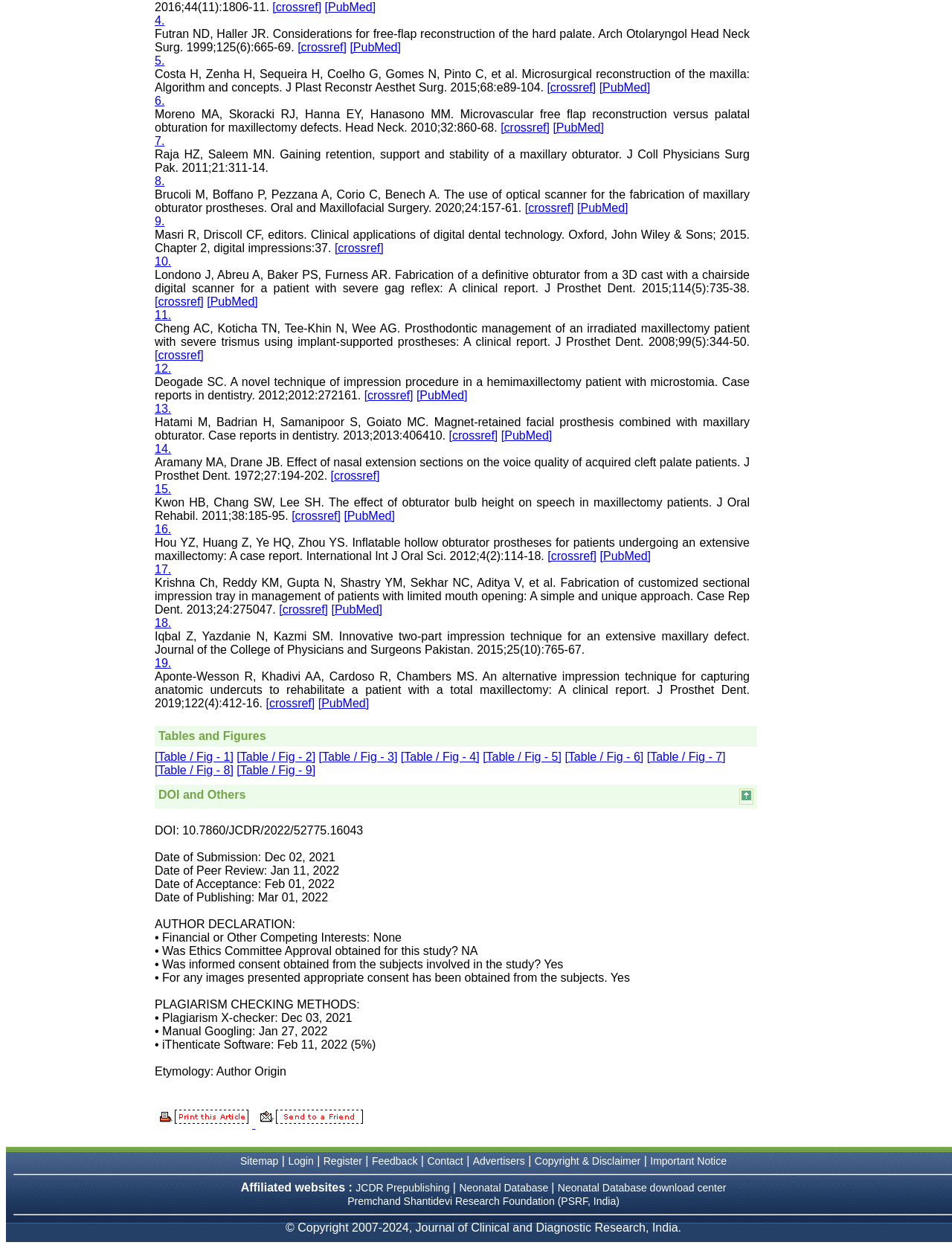Determine the bounding box coordinates of the area to click in order to meet this instruction: "Read the article titled Futran ND, Haller JR. Considerations for free-flap reconstruction of the hard palate".

[0.162, 0.022, 0.788, 0.043]